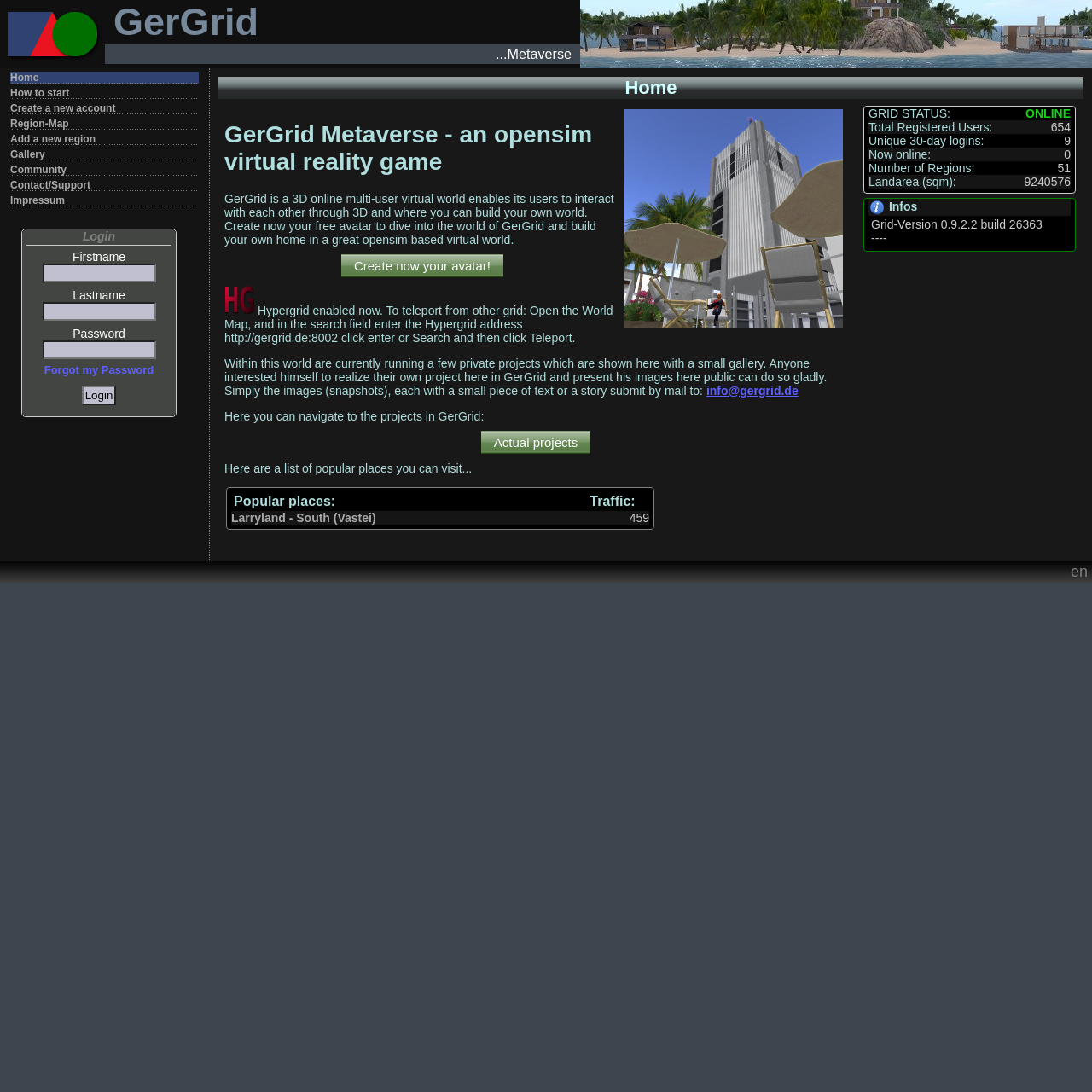Answer briefly with one word or phrase:
What is the name of the online virtual world?

GerGrid